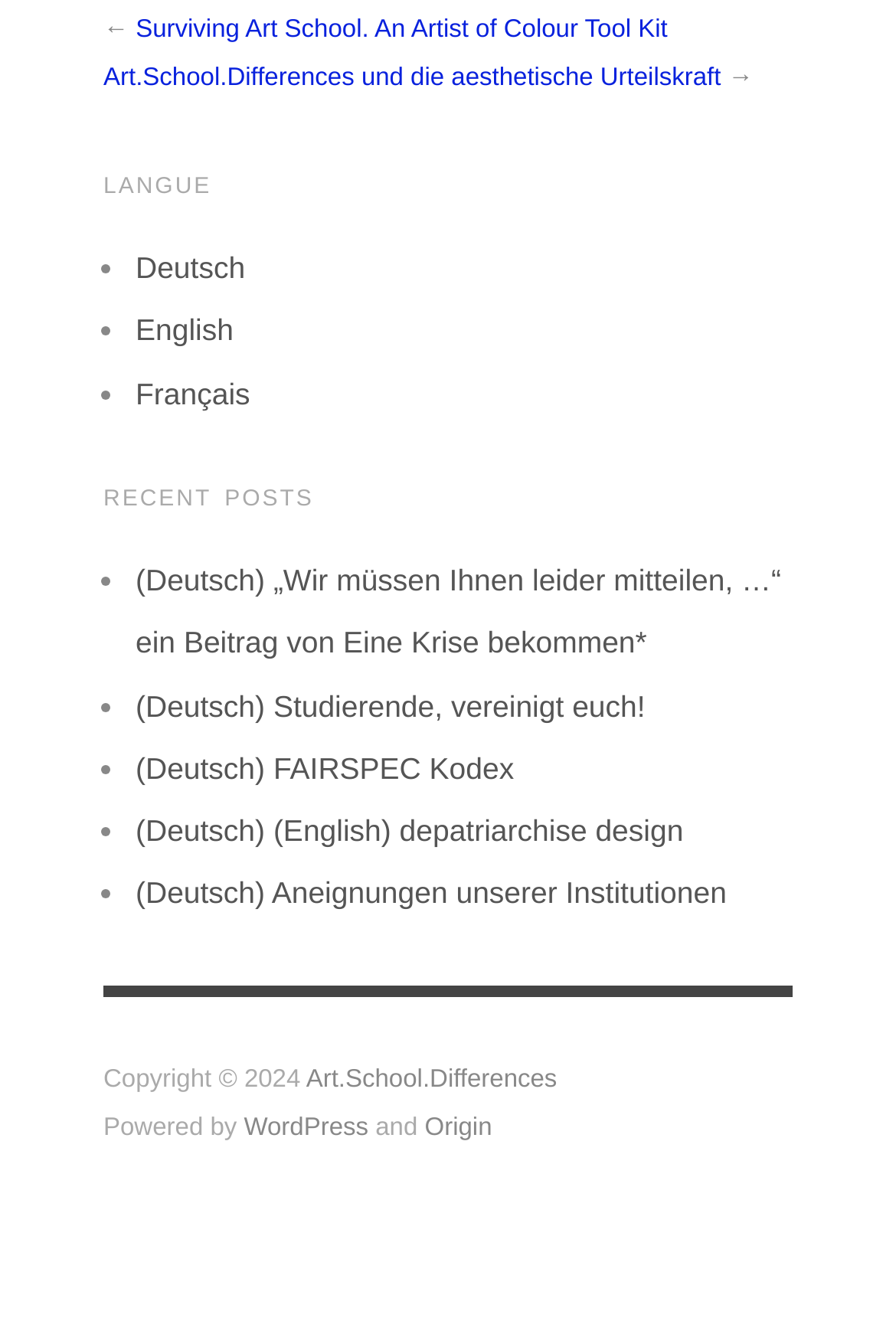Find and specify the bounding box coordinates that correspond to the clickable region for the instruction: "Switch to Deutsch language".

[0.151, 0.19, 0.274, 0.216]